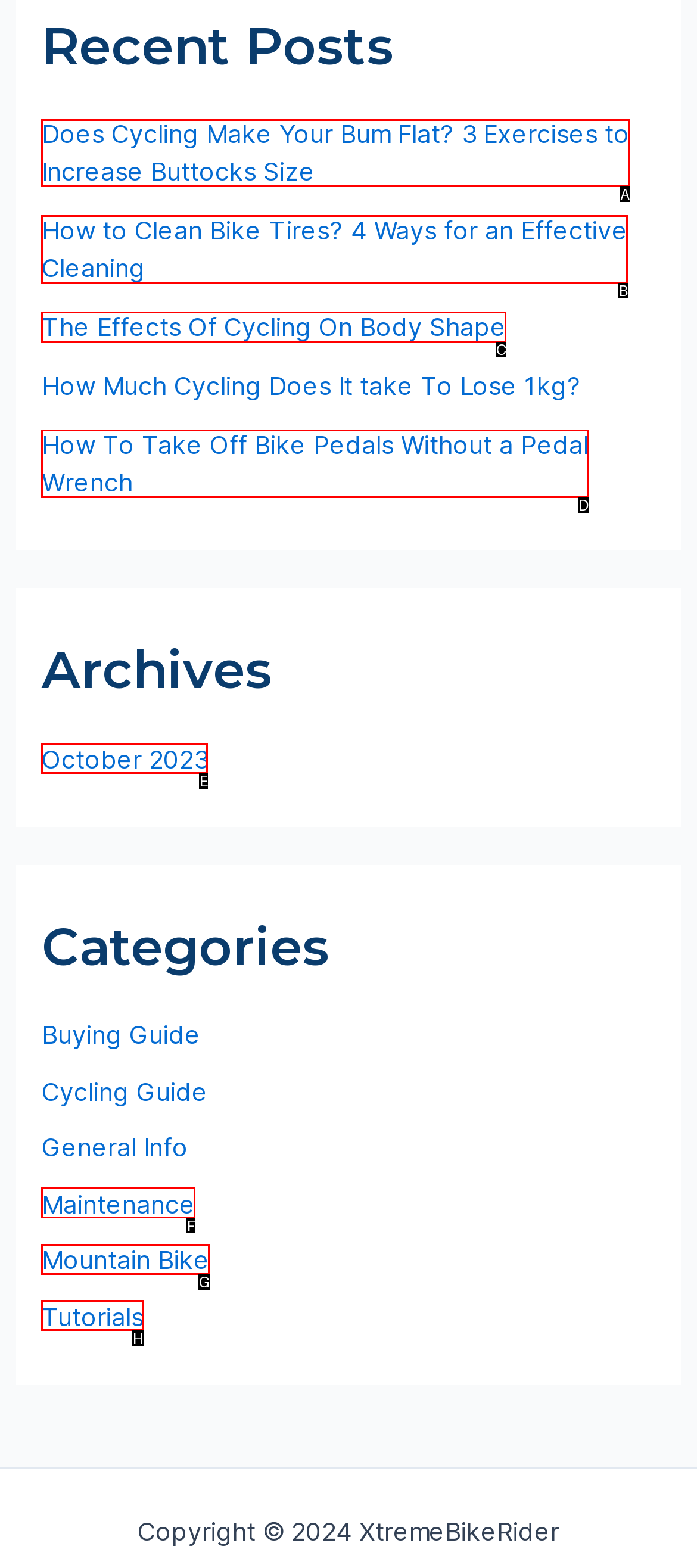Determine the letter of the UI element I should click on to complete the task: read article about cycling and buttocks size from the provided choices in the screenshot.

A